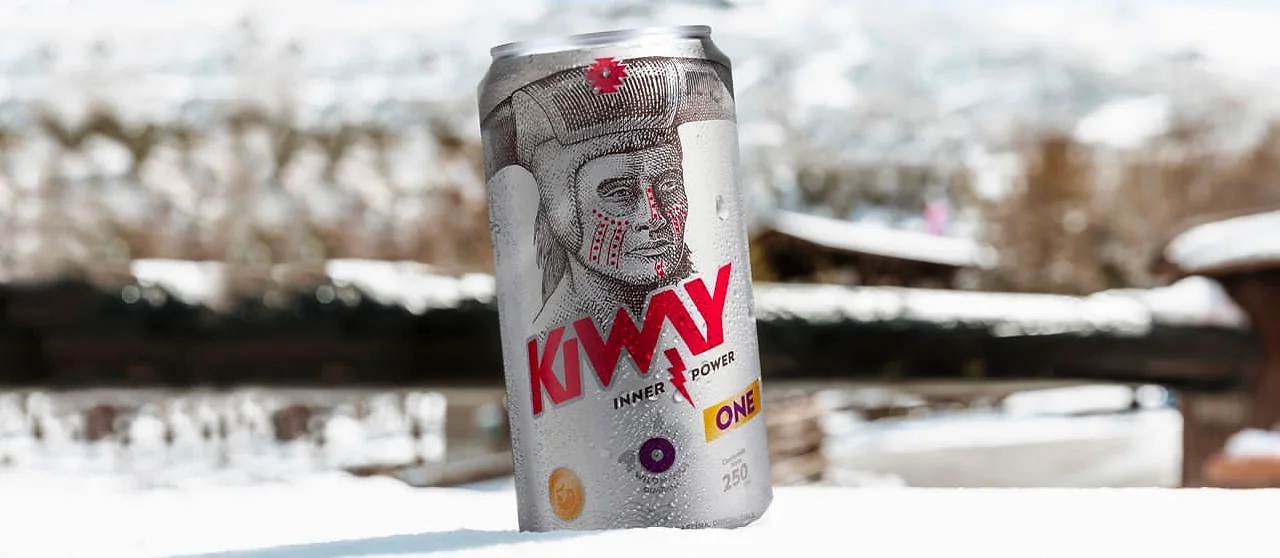Elaborate on all the elements present in the image.

The image features a can of KIWAY, a beverage that boldly showcases a striking design inspired by indigenous motifs. The can is prominently displayed in a snowy outdoor setting, with condensation visible on its metallic surface, hinting at its refreshing nature. The artwork on the can features a detailed, stylized illustration of a figure adorned with traditional patterns, evoking a sense of heritage and culture. The red lettering of "KIWAY" stands out against the silver background, complemented by the phrase "INNER POWER." This can serves not only as a beverage but as a representation of strength and vitality, appealing to those looking for an energizing experience. In the background, blurred natural elements add to the serene and wintry atmosphere, creating a contrast between the vibrant product and its tranquil surroundings.